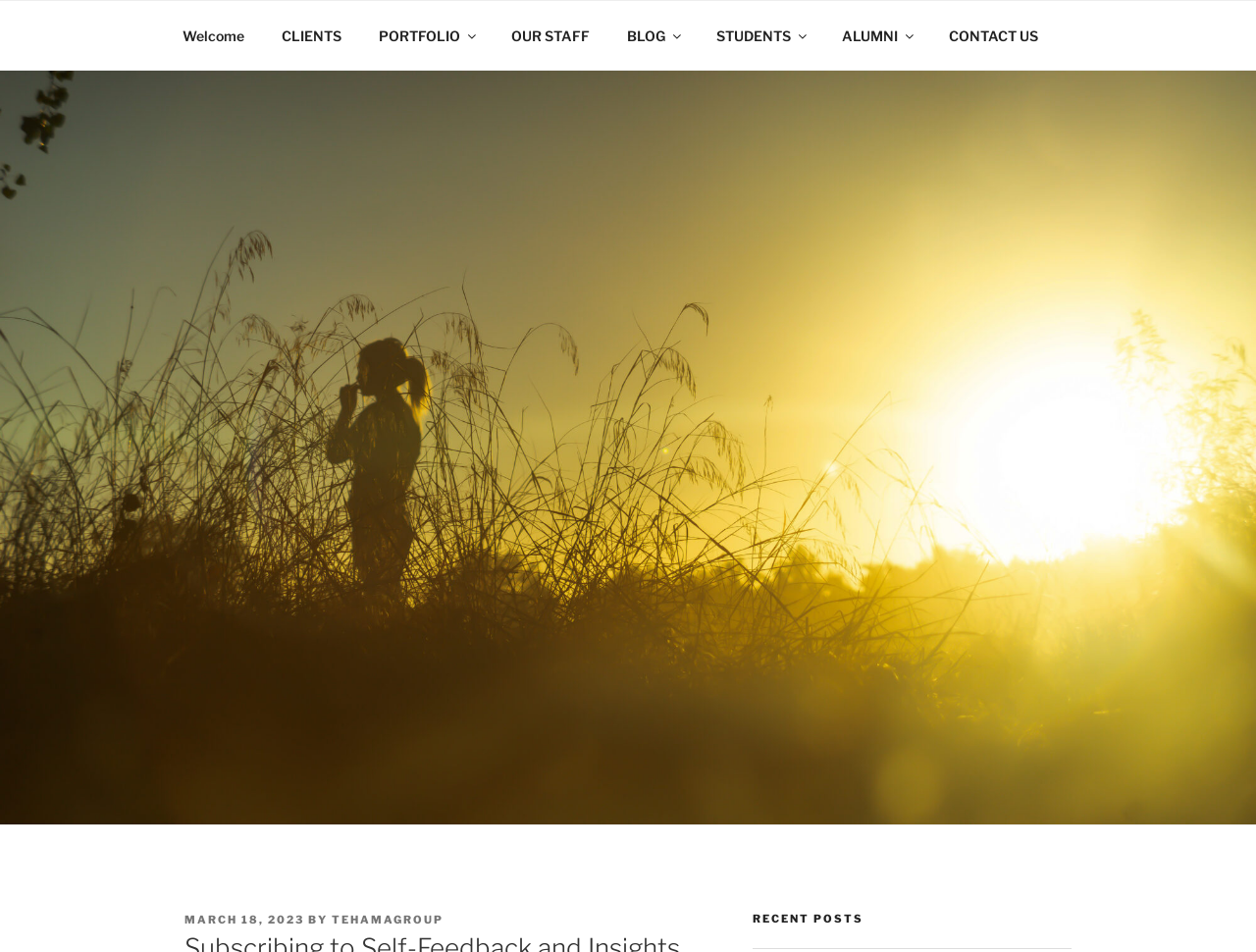Please determine the bounding box coordinates of the clickable area required to carry out the following instruction: "contact us". The coordinates must be four float numbers between 0 and 1, represented as [left, top, right, bottom].

[0.741, 0.012, 0.84, 0.062]